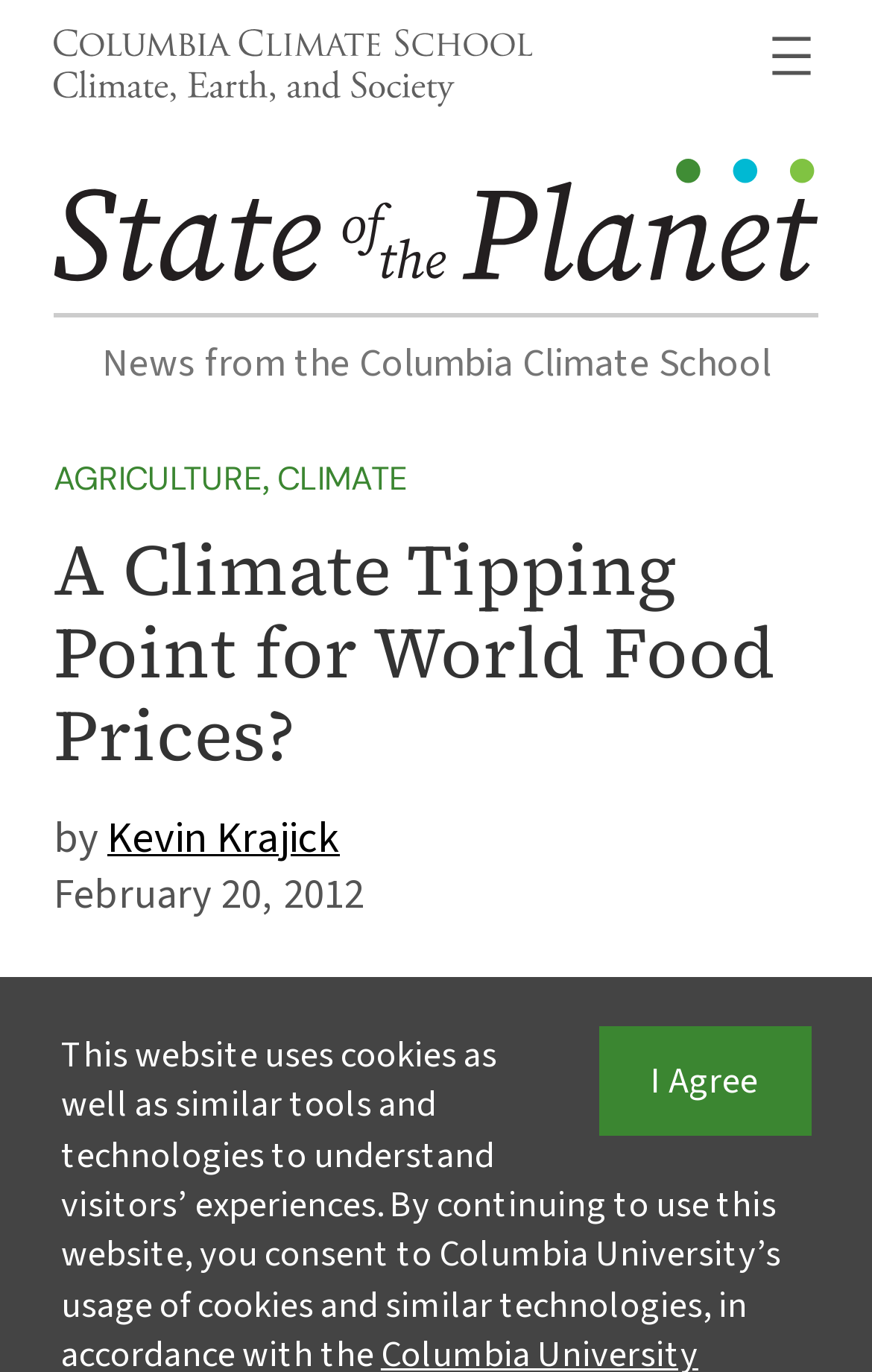Please reply with a single word or brief phrase to the question: 
What is the name of the school mentioned?

Columbia Climate School